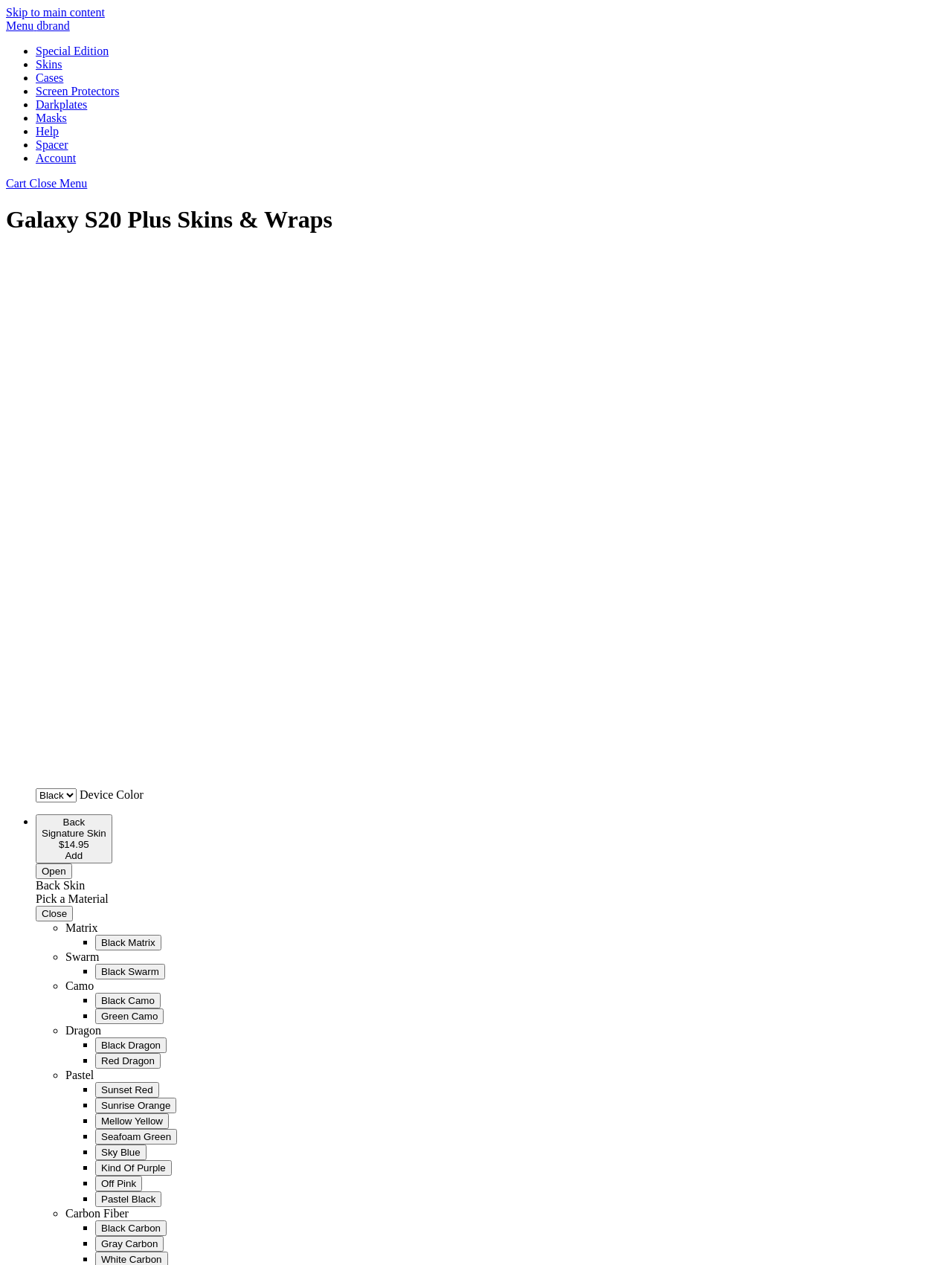Can you pinpoint the bounding box coordinates for the clickable element required for this instruction: "Click on the 'Menu' link"? The coordinates should be four float numbers between 0 and 1, i.e., [left, top, right, bottom].

[0.006, 0.015, 0.039, 0.025]